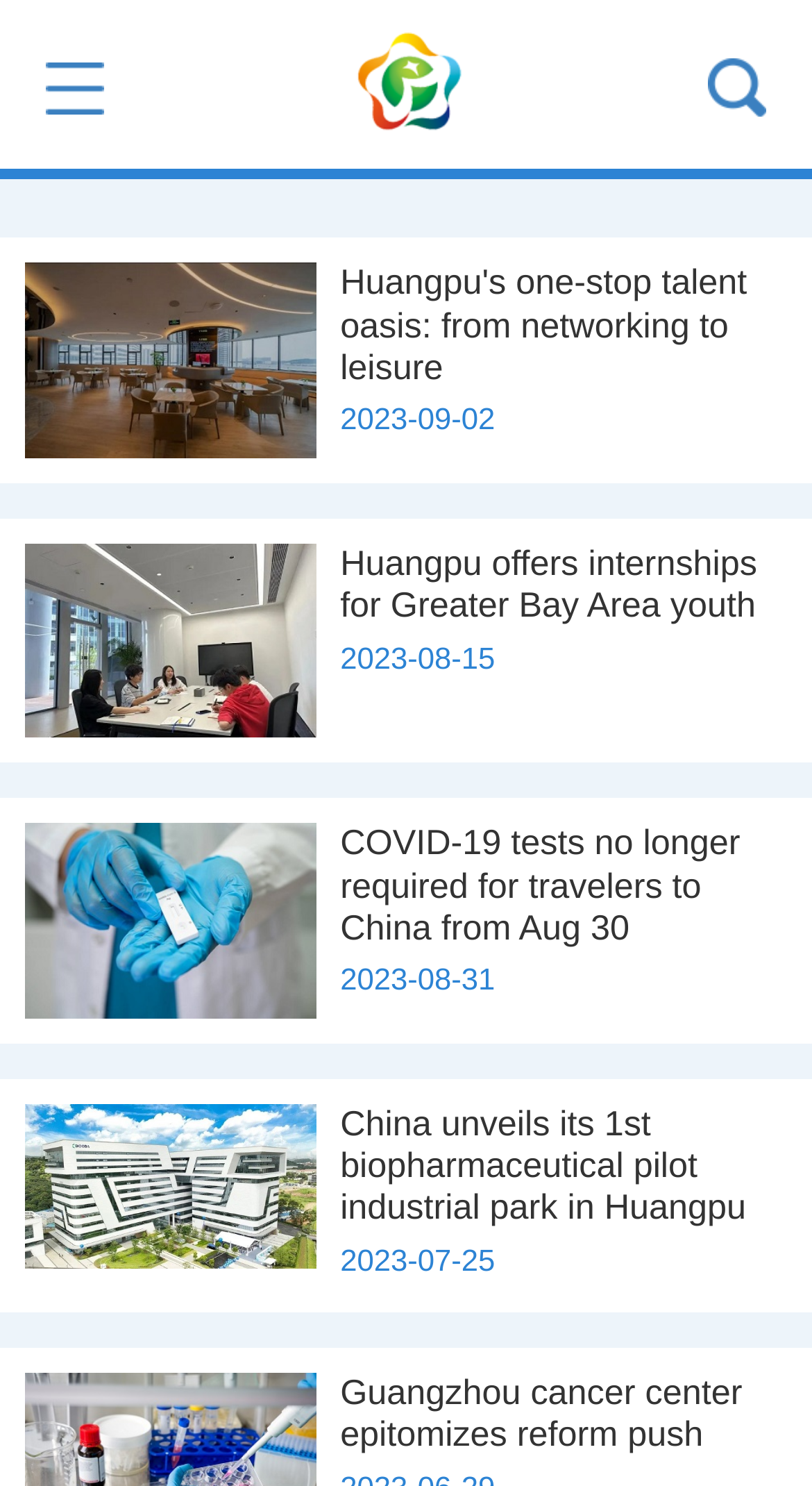Please determine the bounding box coordinates of the section I need to click to accomplish this instruction: "Click the link to Huangpu's one-stop talent oasis".

[0.031, 0.177, 0.969, 0.262]